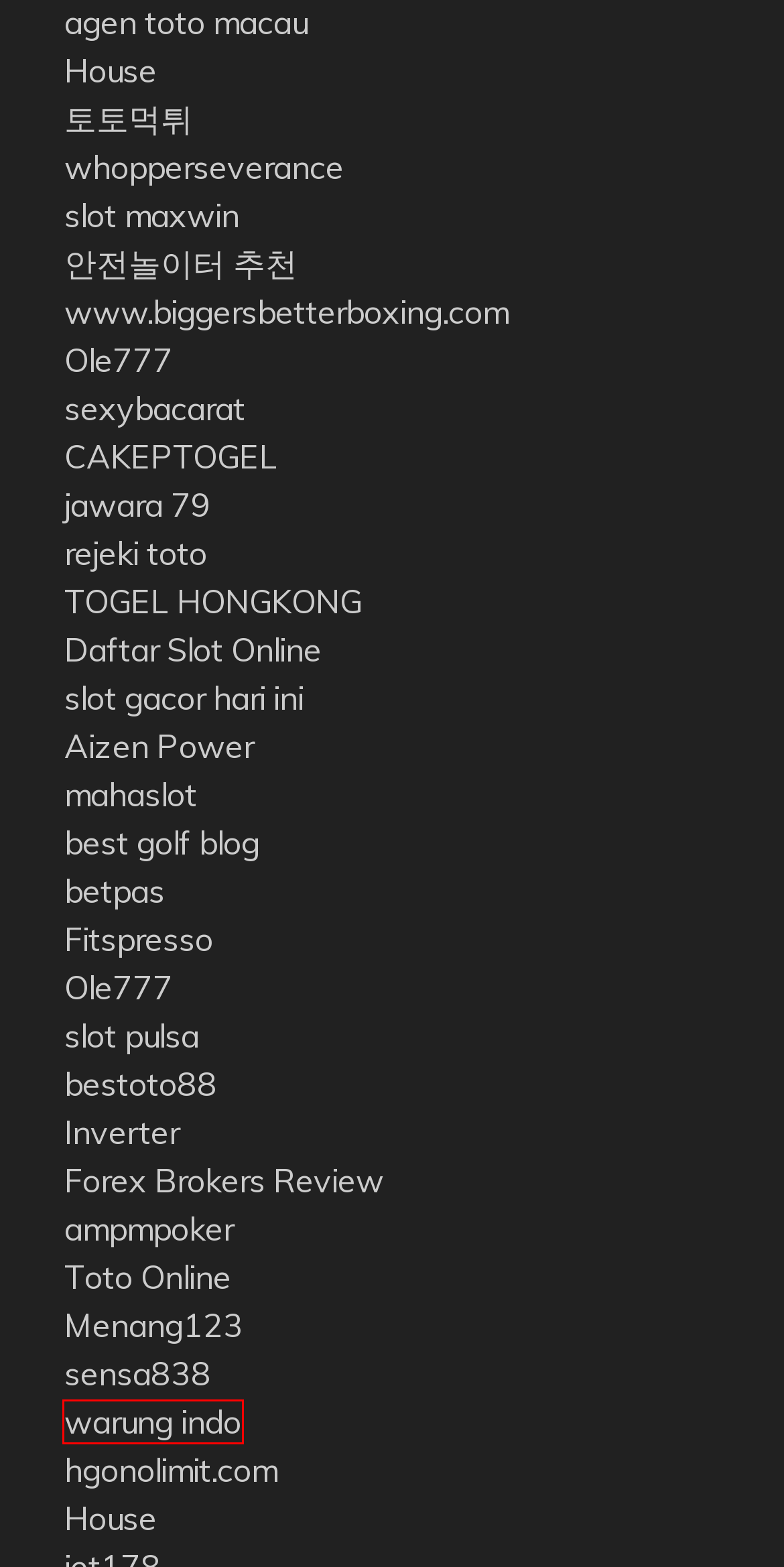You are provided with a screenshot of a webpage containing a red rectangle bounding box. Identify the webpage description that best matches the new webpage after the element in the bounding box is clicked. Here are the potential descriptions:
A. A Comprehensive Review of Forex Brokers and Their Services
B. DEWA33 --> This Too Will Pass
C. API88 : Link Slot Gacor Terpercaya Hari Ini, Terbaik Tahun 2024
D. PTTOGEL - SITUS AGEN TOTOMACAU 5D TERPERCAYA DI ASIA
E. Dinasti Jackpot77: Ignite Your Passion for Wins - Play, Spin, and Conquer!
F. Citra77: Tujuan Slot Demo Terpercaya, Mitra Situs Gacor77 & Panen77
G. OLE777⚡️Login Daftar Situs Slot & Bandar Bola Resmi Euro 2024
H. HGO909 ⭐ Link Slot88 Resmi & Terpercaya 🔥

E